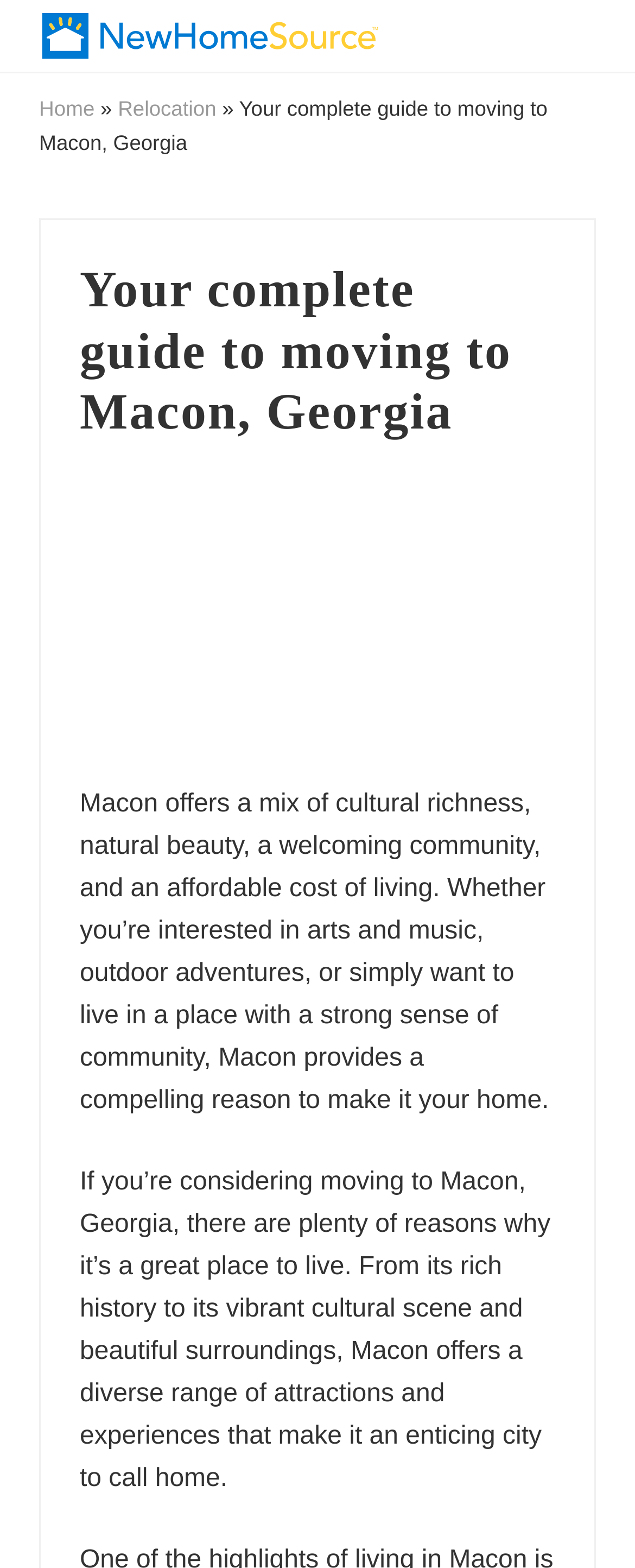Please provide the bounding box coordinates in the format (top-left x, top-left y, bottom-right x, bottom-right y). Remember, all values are floating point numbers between 0 and 1. What is the bounding box coordinate of the region described as: Careers

None